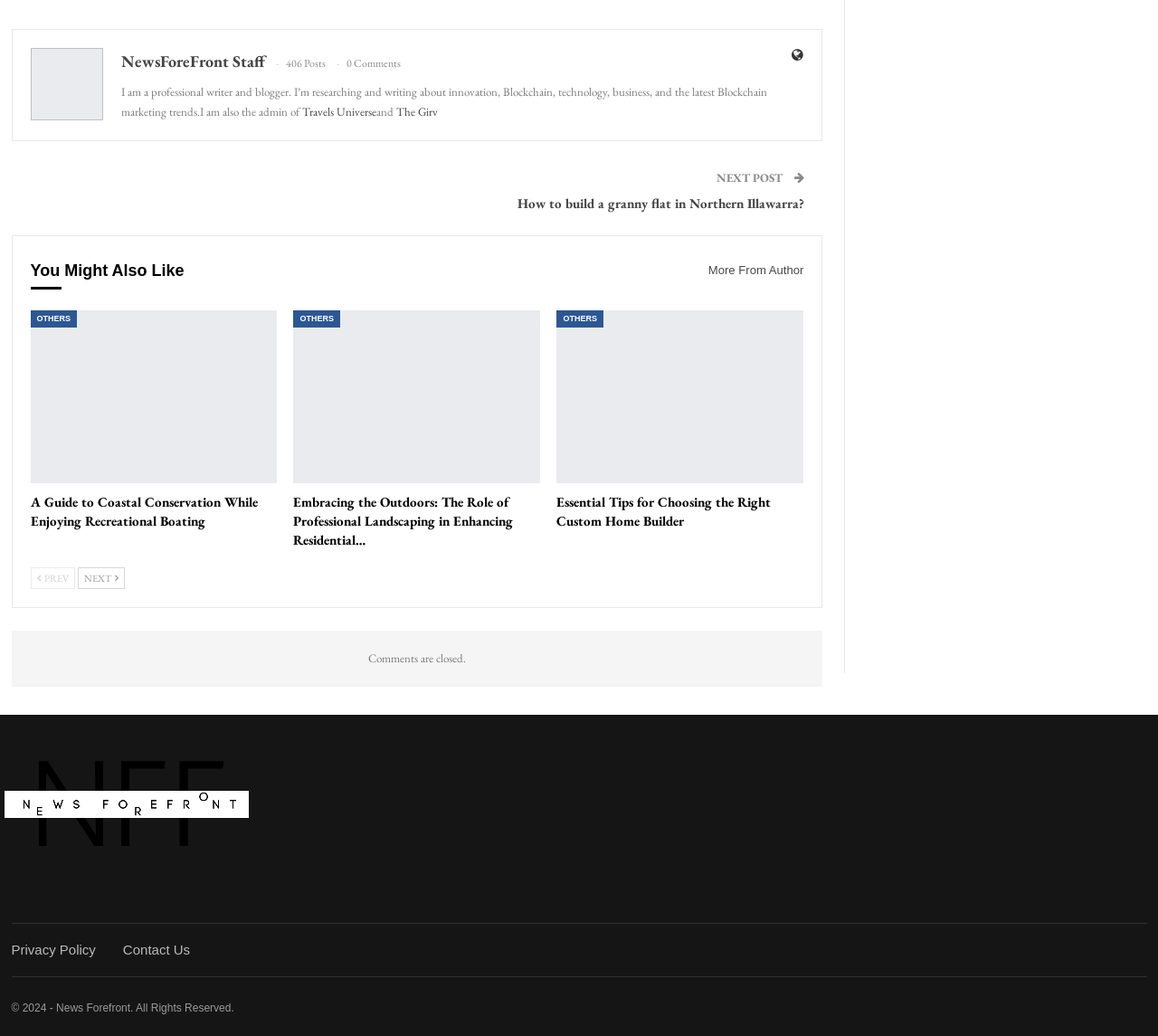Using the provided description You might also like, find the bounding box coordinates for the UI element. Provide the coordinates in (top-left x, top-left y, bottom-right x, bottom-right y) format, ensuring all values are between 0 and 1.

[0.026, 0.252, 0.159, 0.271]